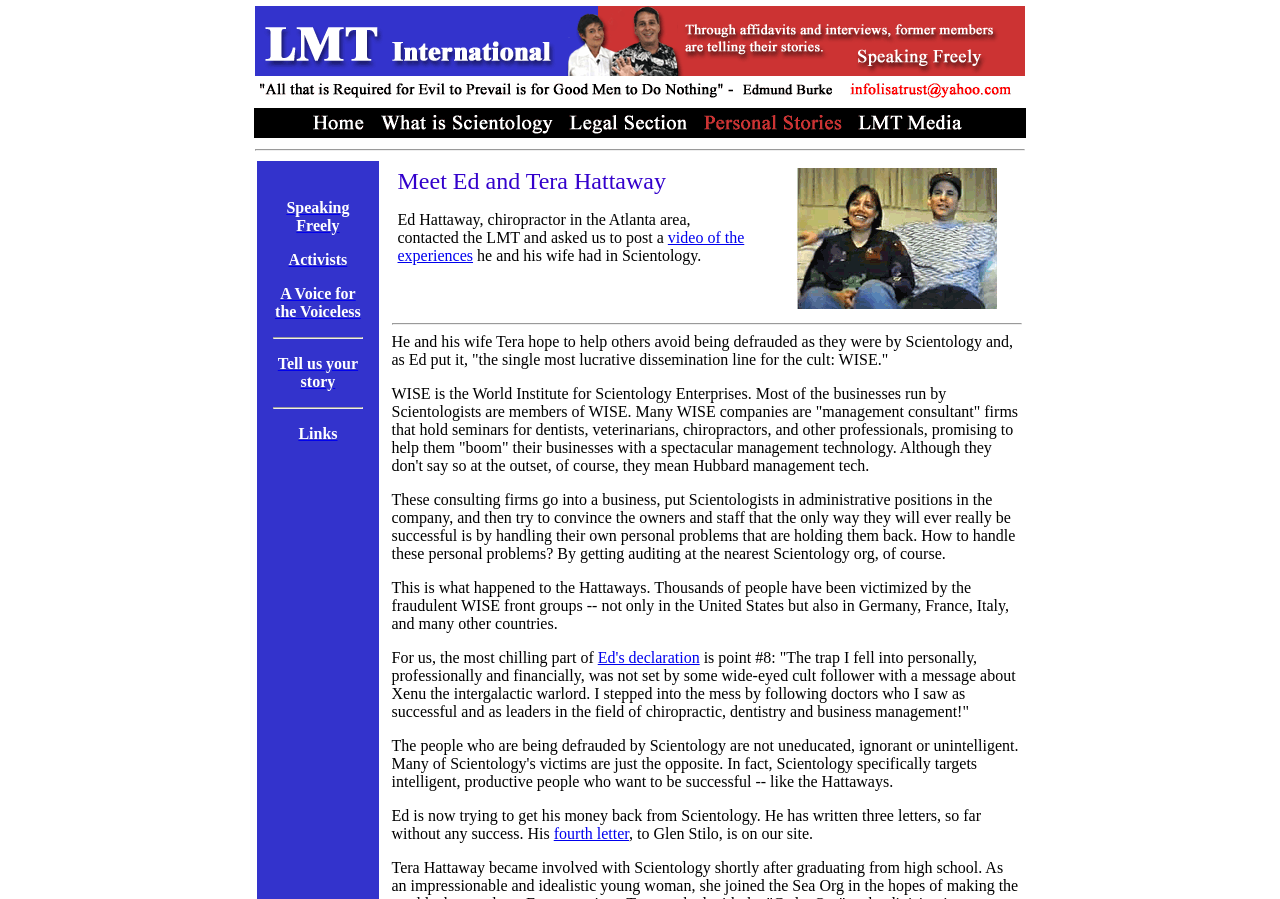Generate a detailed explanation of the webpage's features and information.

This webpage is about Ed and Tera Hattaway's experiences with Scientology. At the top, there are three rows of grid cells, each containing an image. Below these images, there is a horizontal separator line. 

On the left side of the page, there is a section with links to "Speaking Freely", "Activists", "A Voice for the Voiceless", "Tell us your story", and "Links". 

On the right side, there is a main content area with a title "Meet Ed and Tera Hattaway". The text describes how Ed Hattaway, a chiropractor, contacted the LMT to share a video of his and his wife's experiences in Scientology. The text explains how they were defrauded by Scientology and its affiliate, WISE (World Institute for Scientology Enterprises), which targets professionals like dentists, veterinarians, and chiropractors with management consulting services. 

The text also describes how WISE companies try to convince business owners to use Hubbard management technology, which ultimately leads to promoting Scientology auditing services. The Hattaways were victimized by this fraudulent scheme, and Ed is now trying to get his money back from Scientology. There are links to "Ed's declaration" and his "fourth letter" to Glen Stilo, which are available on the site.